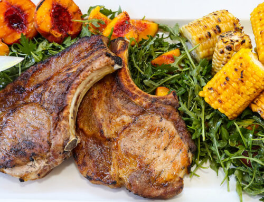Generate an in-depth description of the image.

This image showcases a beautifully arranged dish featuring grilled pork chops accompanied by vibrant sides. The succulent pork chops, expertly seared to a golden brown, sit atop a bed of fresh arugula, providing a peppery contrast. Alongside, roasted peaches add a refreshing sweetness, while grilled corn on the cob adds a delightful crunch. The colorful presentation highlights the combination of flavors and textures, making this dish not only a feast for the taste buds but also visually appealing. Perfect for a summer gathering or a cozy family dinner, this meal embodies the essence of outdoor grilling and seasonal produce.